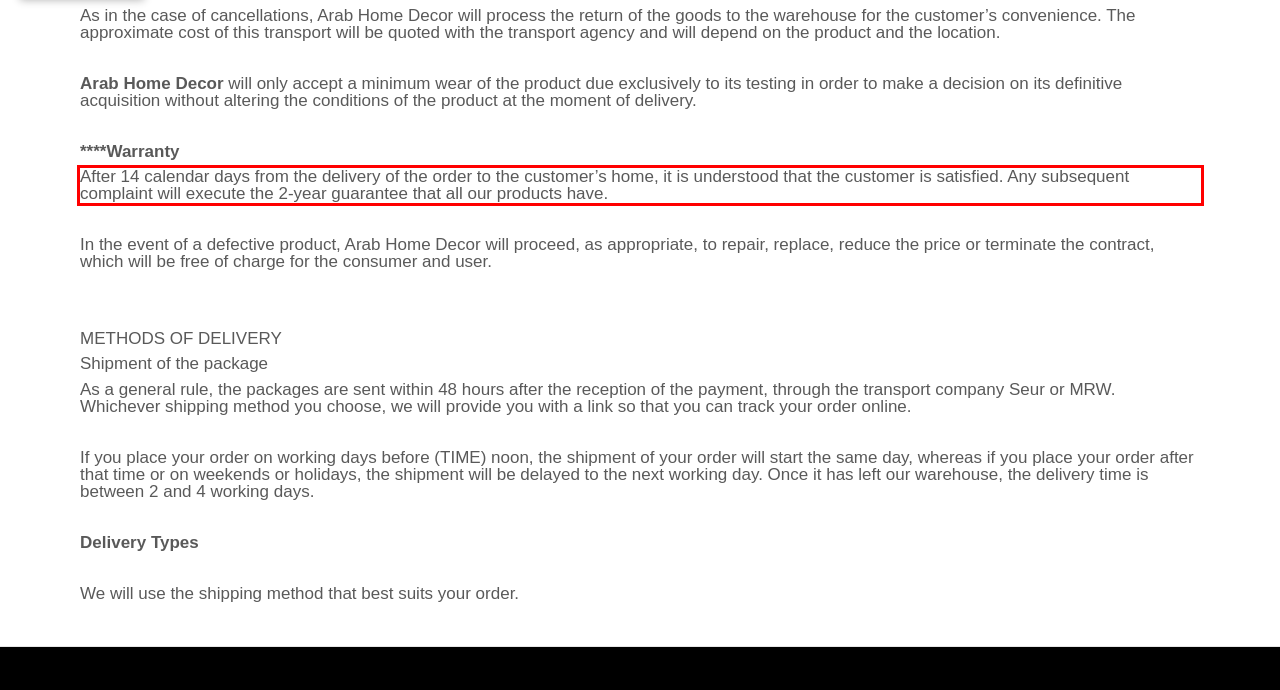You are presented with a webpage screenshot featuring a red bounding box. Perform OCR on the text inside the red bounding box and extract the content.

After 14 calendar days from the delivery of the order to the customer’s home, it is understood that the customer is satisfied. Any subsequent complaint will execute the 2-year guarantee that all our products have.